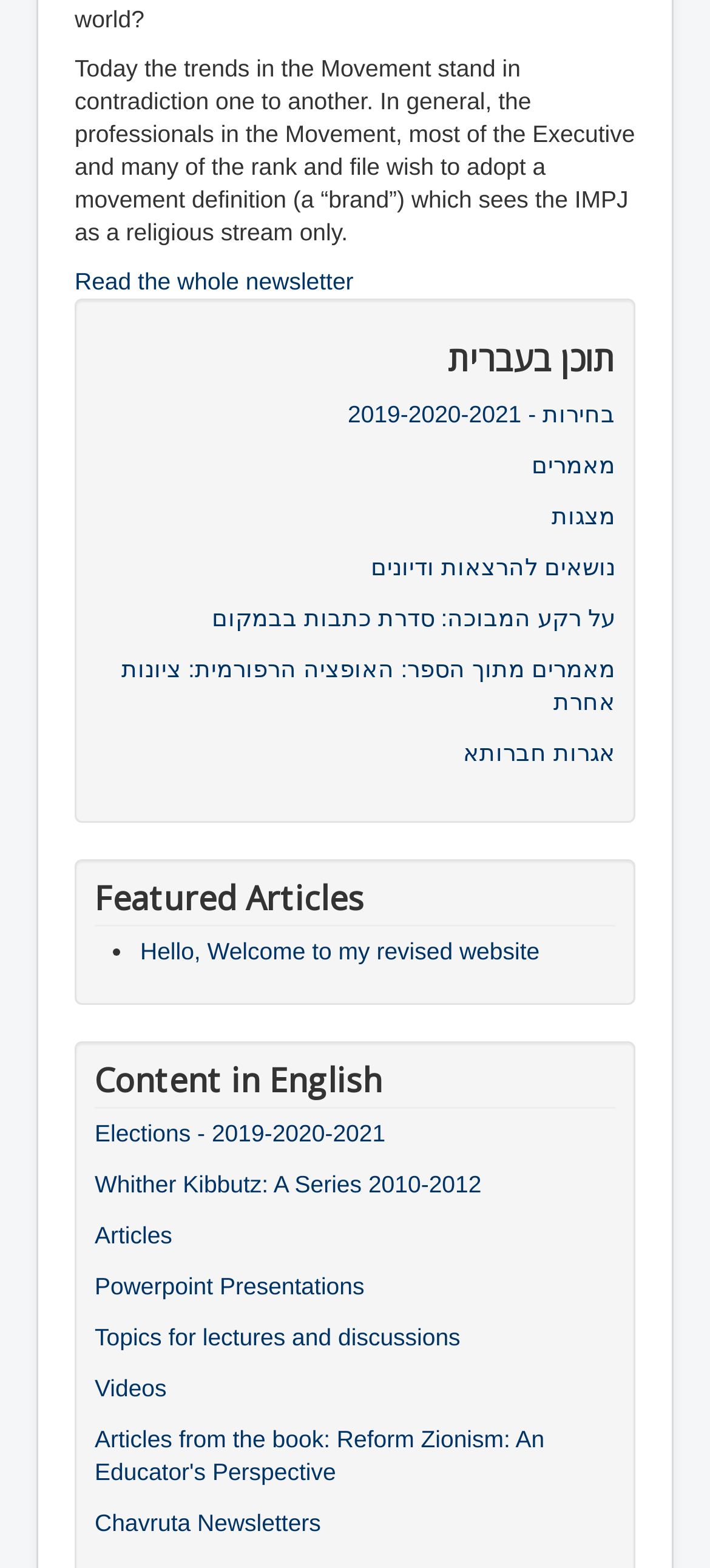What is the title of the first article in Hebrew? Based on the screenshot, please respond with a single word or phrase.

תוכן בעברית